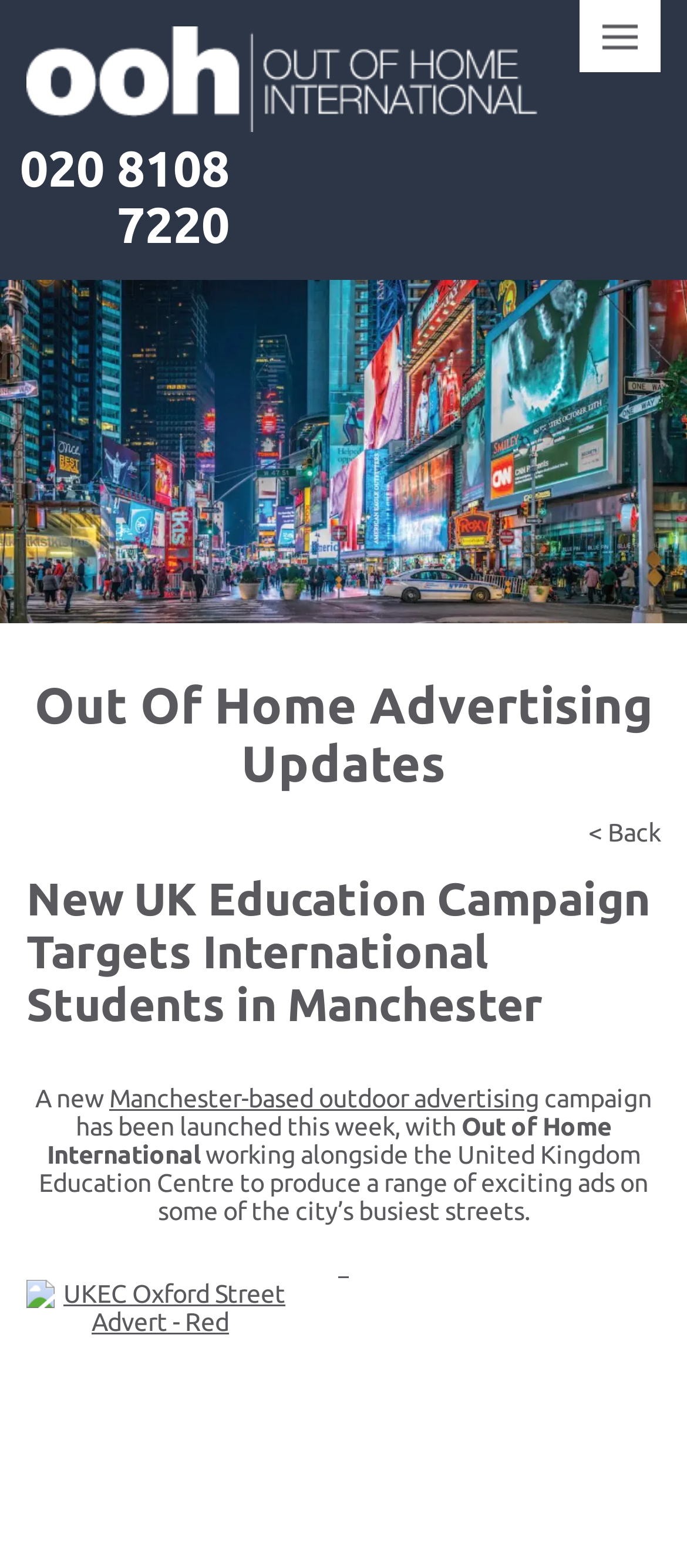Please respond to the question using a single word or phrase:
Who is the partner of Out of Home International in this campaign?

United Kingdom Education Centre